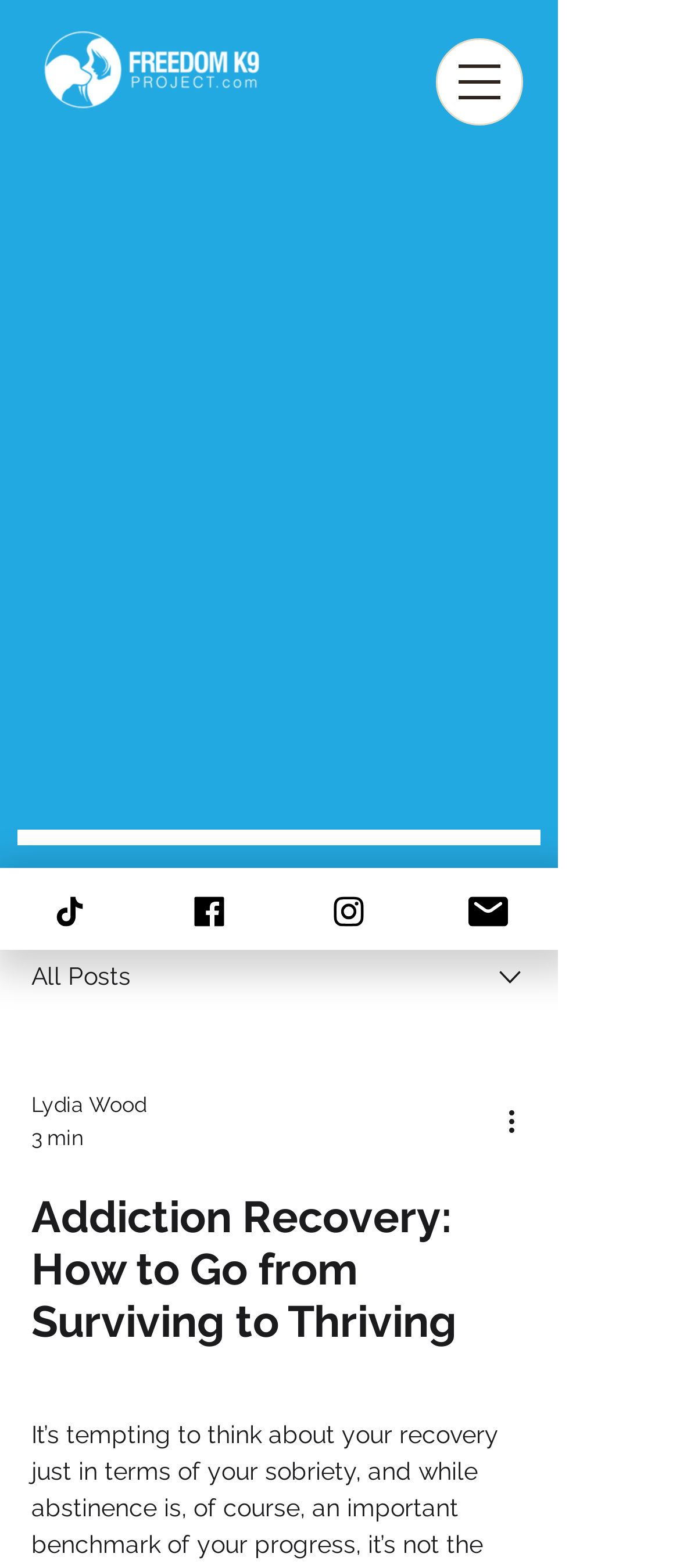How many social media links are there?
Use the information from the image to give a detailed answer to the question.

I counted the number of links with images of social media platforms, which are TikTok, Facebook, Instagram, and Email.